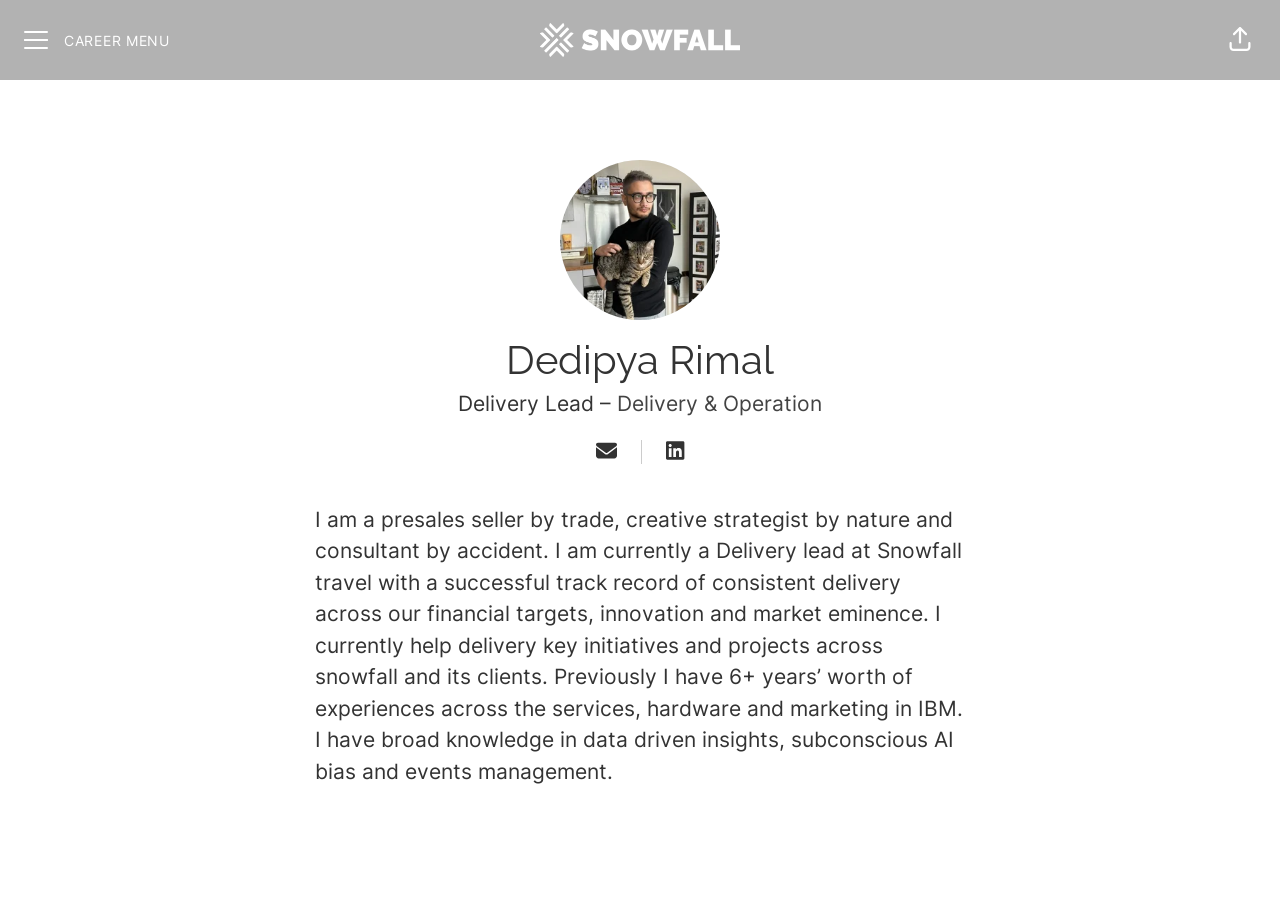Identify the coordinates of the bounding box for the element described below: "title="LinkedIn"". Return the coordinates as four float numbers between 0 and 1: [left, top, right, bottom].

[0.514, 0.479, 0.541, 0.524]